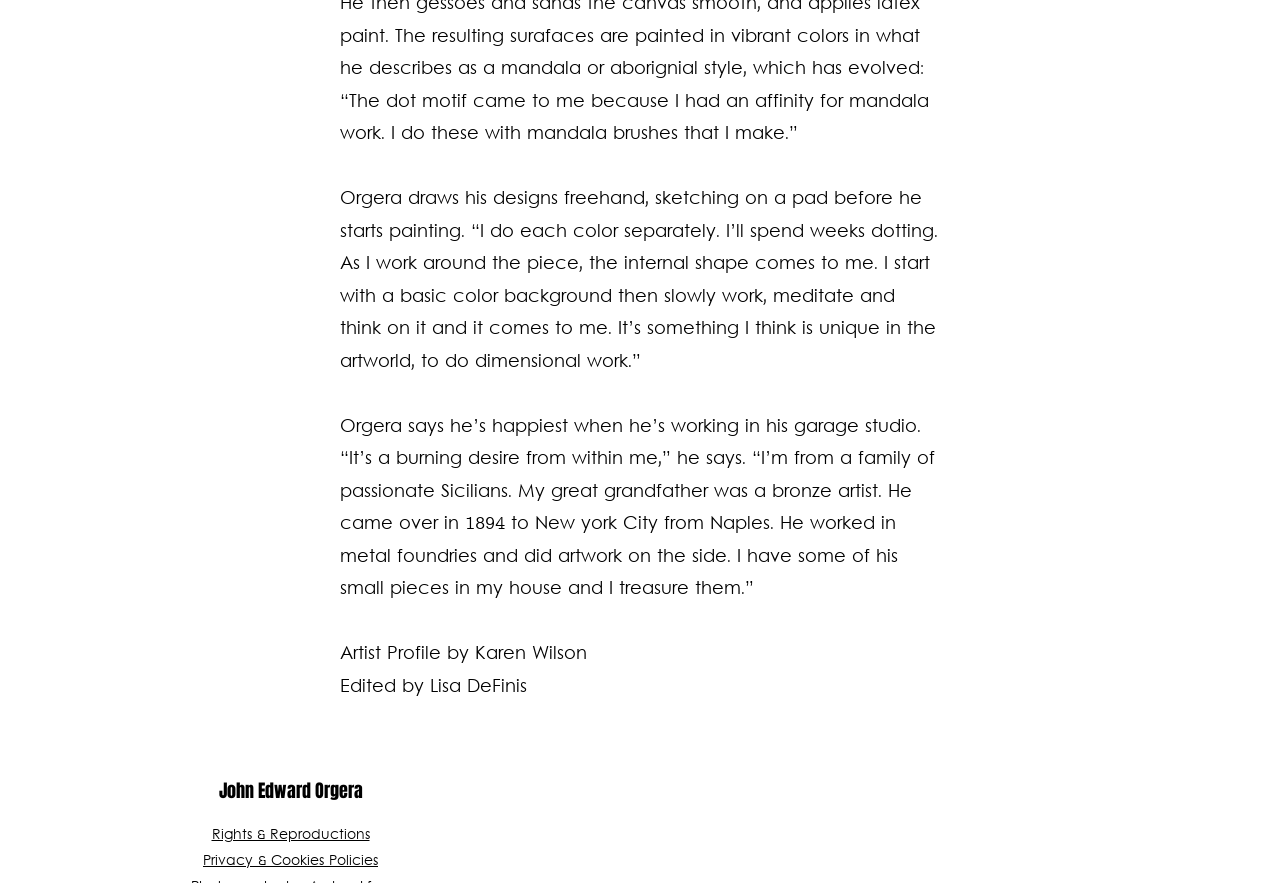What is John Edward Orgera's profession?
Using the image, provide a detailed and thorough answer to the question.

Based on the text 'John Edward Orgera' and the context of the webpage, it can be inferred that John Edward Orgera is an artist, as the webpage appears to be an artist profile.